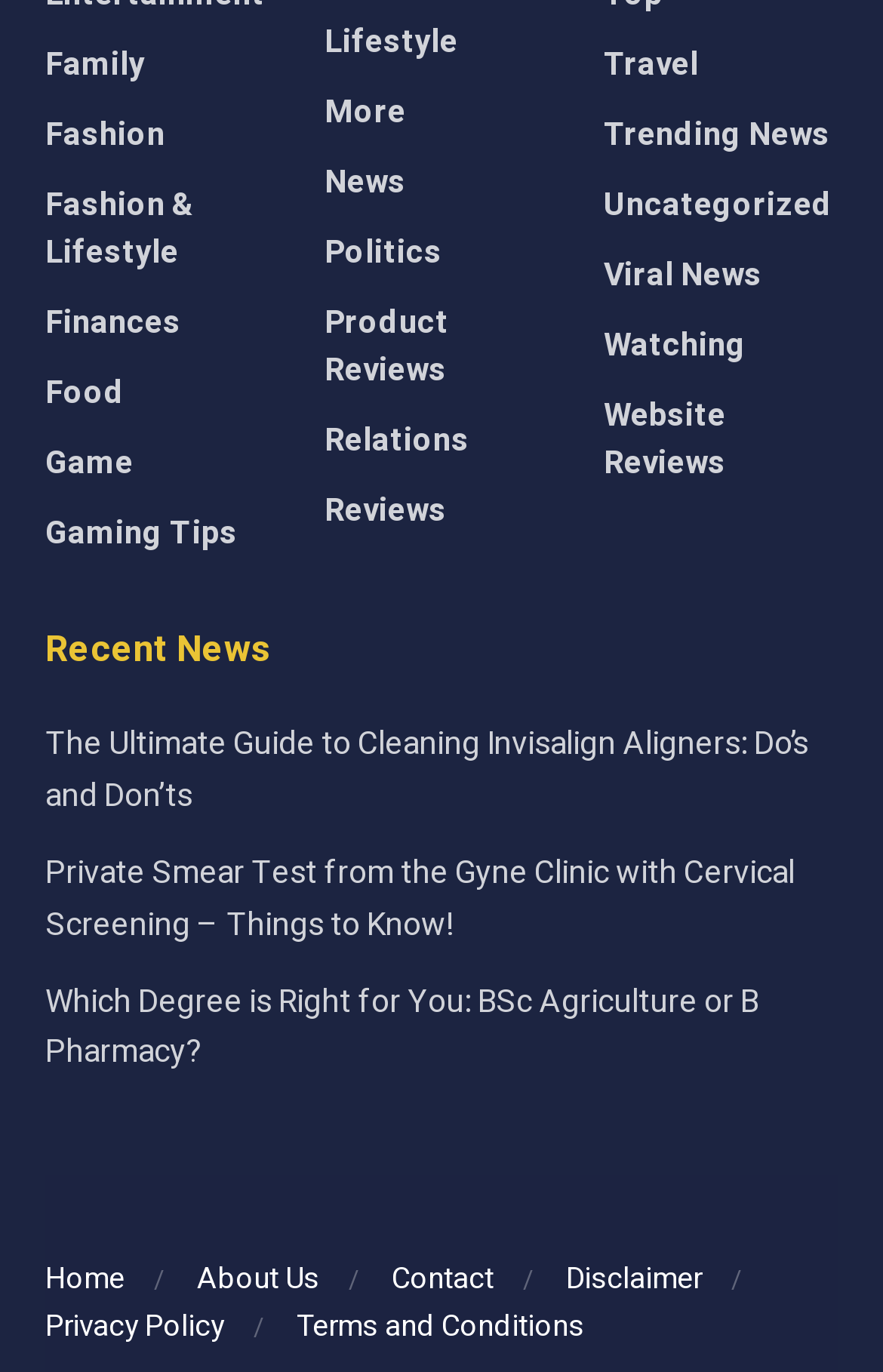What is the title of the first news article?
Using the image as a reference, answer the question with a short word or phrase.

The Ultimate Guide to Cleaning Invisalign Aligners